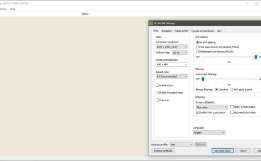Please examine the image and provide a detailed answer to the question: What is the design goal of Project64's interface?

The caption states that the interface has a 'clean, user-friendly design' that reflects Project64's commitment to accessibility for both novice users and experienced gamers. This implies that the design goal of the interface is to make it accessible and easy to use for a wide range of users.